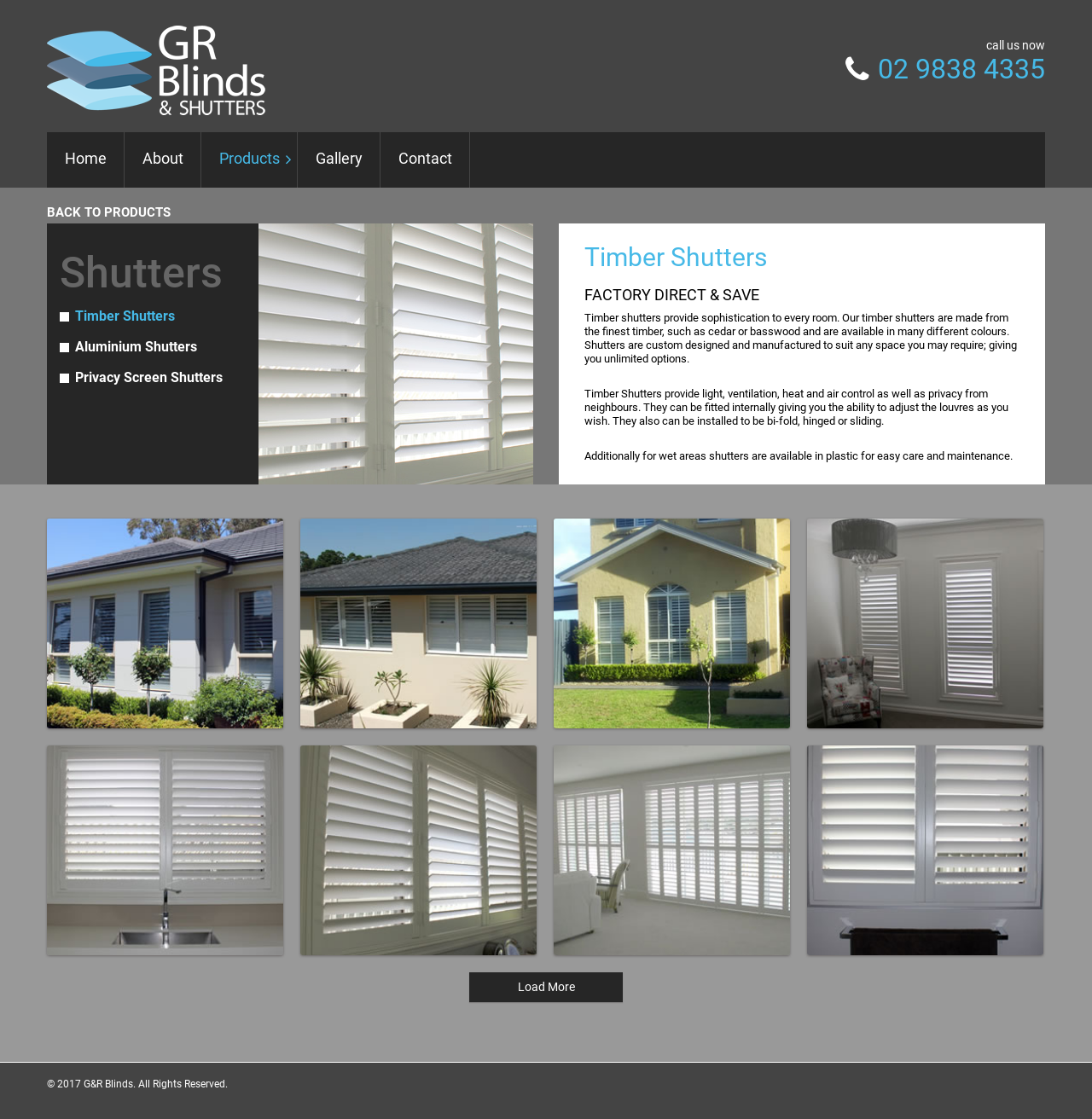Review the image closely and give a comprehensive answer to the question: What is the purpose of timber shutters?

I found this information by reading the static text element that describes the benefits of timber shutters, which mentions that they provide light, ventilation, heat and air control, as well as privacy from neighbours.